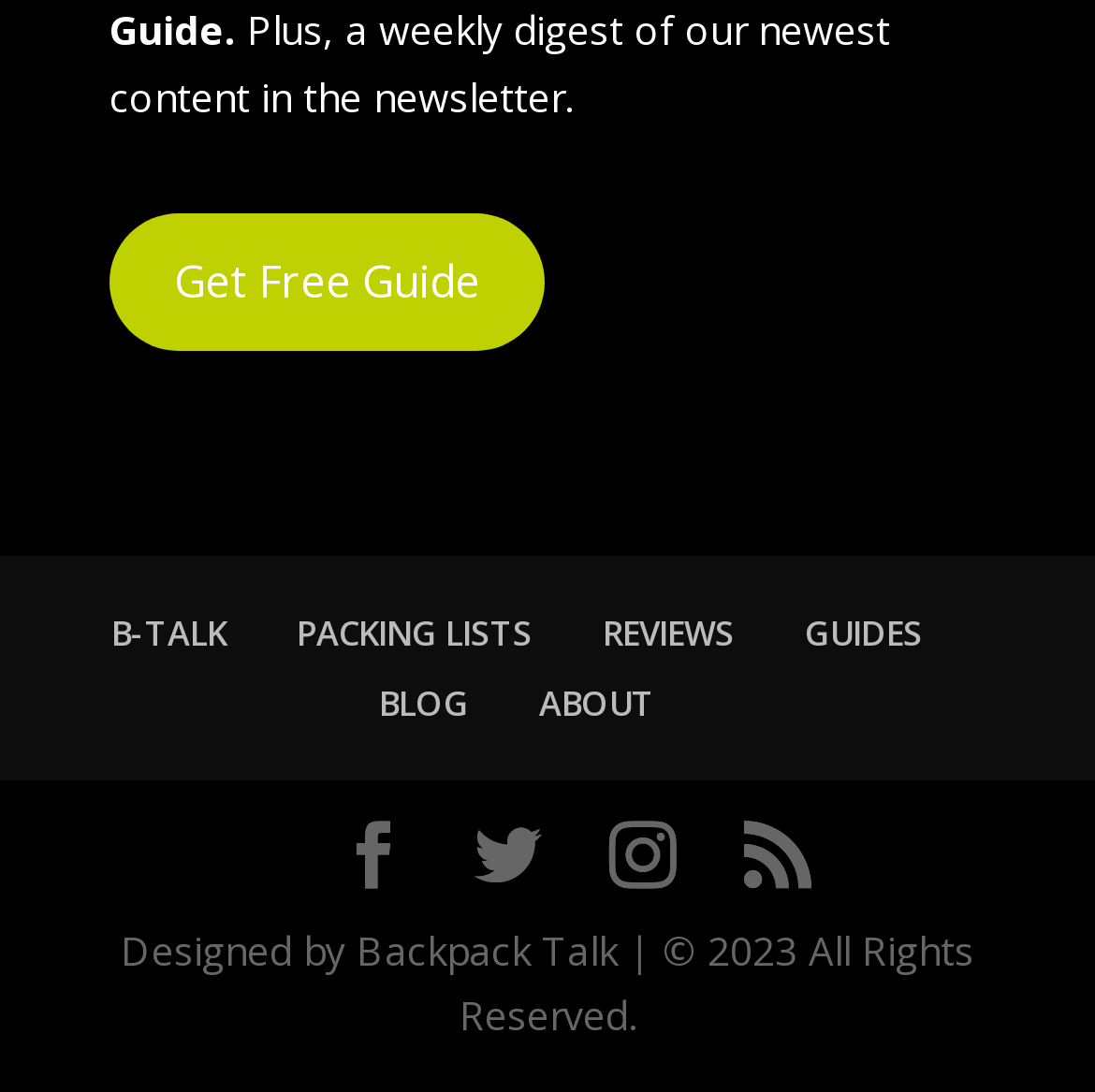Determine the bounding box coordinates for the area you should click to complete the following instruction: "Click on the HEALTH link".

None